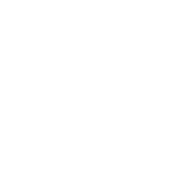Give a detailed account of the visual content in the image.

The image showcases a product from the "Related Products" section of a tool shop, specifically highlighting adjustable wrenches. This segment includes a combination wrench set, indicated by a detailed description that highlights its features such as having 12-point Dynamic-Drive profile and being part of an 8-piece set. The background is likely set up for tool enthusiasts, emphasizing practical and efficient items for both professional and personal use. Additionally, related product links for other tools, including their pricing and descriptions, provide further context for potential buyers. The visual consistency and thematic design aim to engage visitors, driving interest in tools and encouraging exploration of offerings.